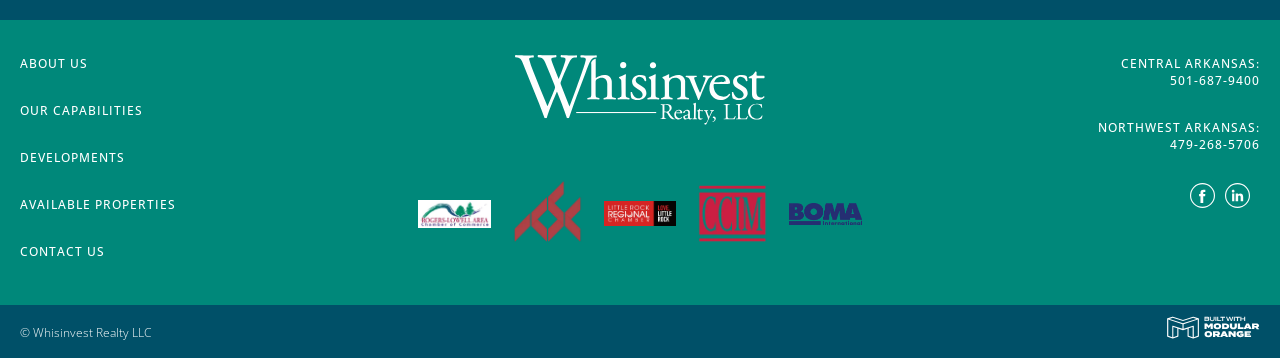Locate the bounding box coordinates of the segment that needs to be clicked to meet this instruction: "Click on ABOUT US".

[0.016, 0.153, 0.069, 0.2]